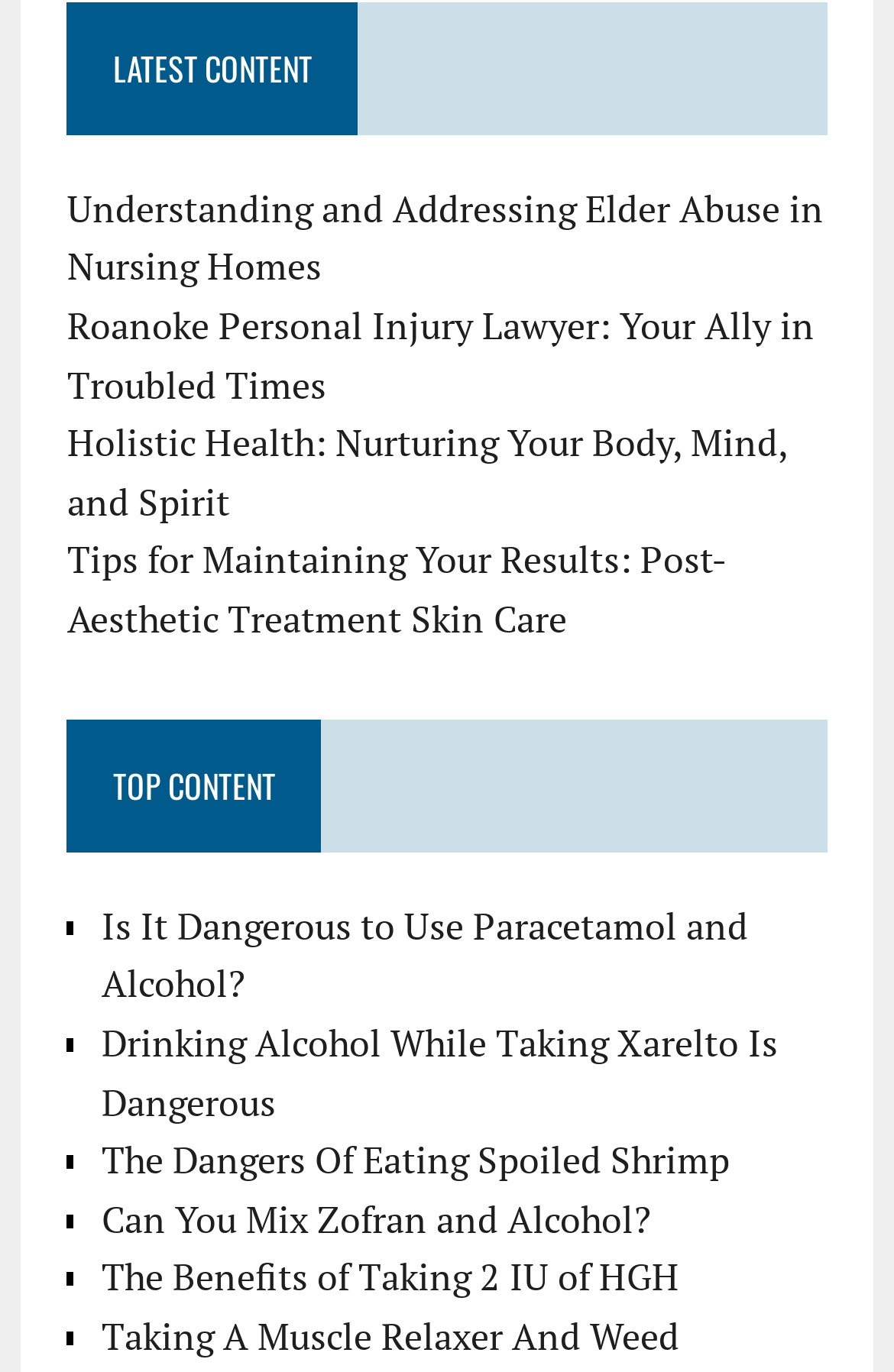What is the symbol preceding each link under 'TOP CONTENT'?
We need a detailed and exhaustive answer to the question. Please elaborate.

To find the symbol preceding each link under 'TOP CONTENT', I looked at the elements under the 'TOP CONTENT' heading and noticed that each link element is preceded by a '■' list marker element.